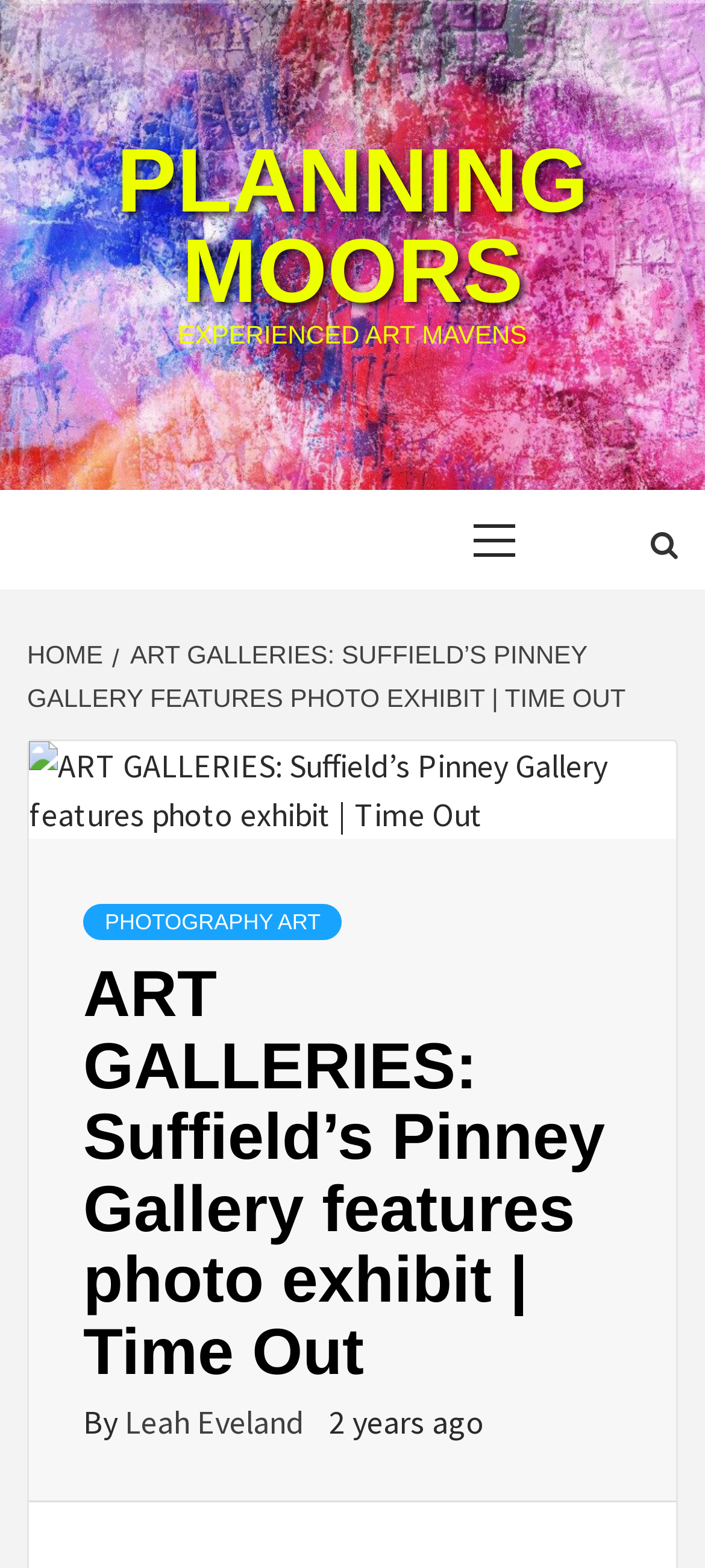Convey a detailed summary of the webpage, mentioning all key elements.

The webpage appears to be an article about an art exhibit at the Pinney Gallery in Suffield, featuring photographs by Bill Ferro. At the top of the page, there is a link to "PLANNING MOORS" and a static text "EXPERIENCED ART MAVENS". Below this, there is a primary menu with a label "Primary Menu" and a hamburger icon. 

To the right of the primary menu, there is a navigation section with breadcrumbs, containing links to "HOME" and the current page. Below the breadcrumbs, there is a header section with an image, a link to "PHOTOGRAPHY ART", and a heading that reads "ART GALLERIES: Suffield’s Pinney Gallery features photo exhibit | Time Out". 

Under the heading, there is a byline that reads "By Leah Eveland" and a timestamp "2 years ago". The article's content is not explicitly described in the accessibility tree, but based on the meta description, it is likely to be a display of pictures by Springfield resident Bill Ferro.